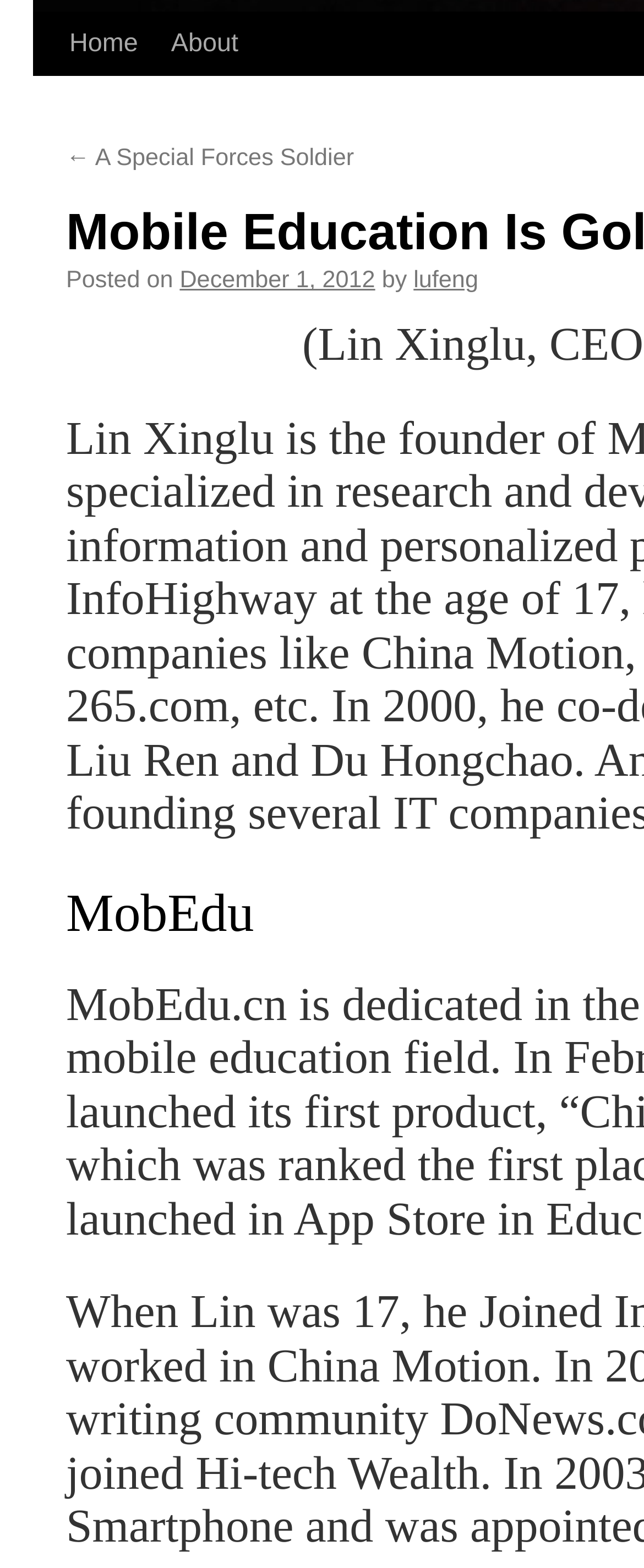Please specify the bounding box coordinates in the format (top-left x, top-left y, bottom-right x, bottom-right y), with values ranging from 0 to 1. Identify the bounding box for the UI component described as follows: December 1, 2012

[0.279, 0.171, 0.583, 0.188]